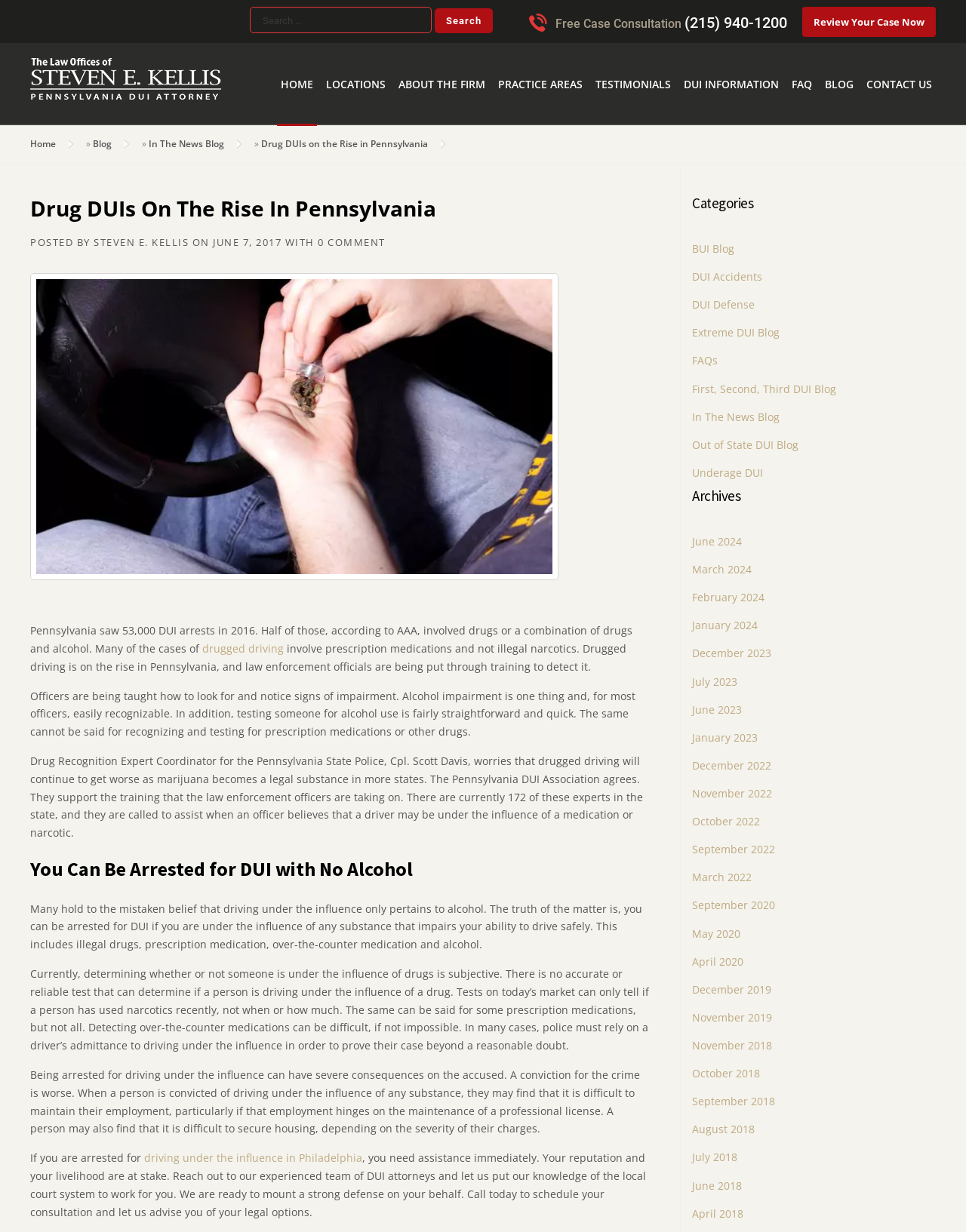Locate the bounding box coordinates of the region to be clicked to comply with the following instruction: "Click 'Review Your Case Now'". The coordinates must be four float numbers between 0 and 1, in the form [left, top, right, bottom].

[0.83, 0.006, 0.969, 0.03]